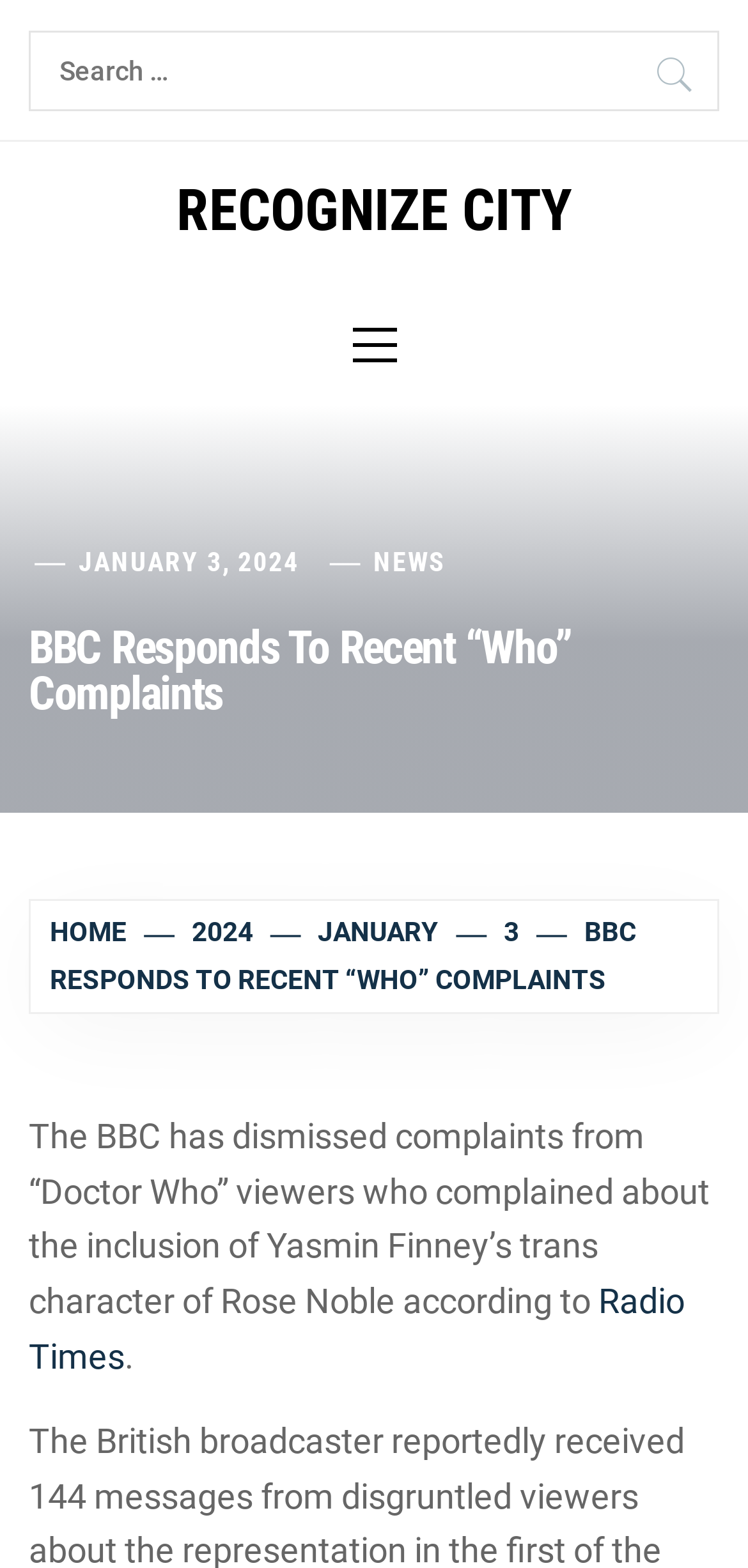Please specify the bounding box coordinates of the clickable region necessary for completing the following instruction: "Go to HOME page". The coordinates must consist of four float numbers between 0 and 1, i.e., [left, top, right, bottom].

[0.067, 0.585, 0.185, 0.605]